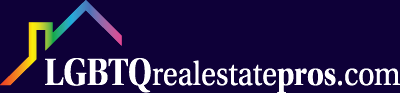What is symbolized by the rainbow gradient on the house design?
Please use the image to deliver a detailed and complete answer.

The stylized house design features a rainbow gradient for its roof, which symbolizes inclusivity and support for the LGBTQ community, reflecting the organization's mission to create a welcoming and affirming environment within the real estate market.